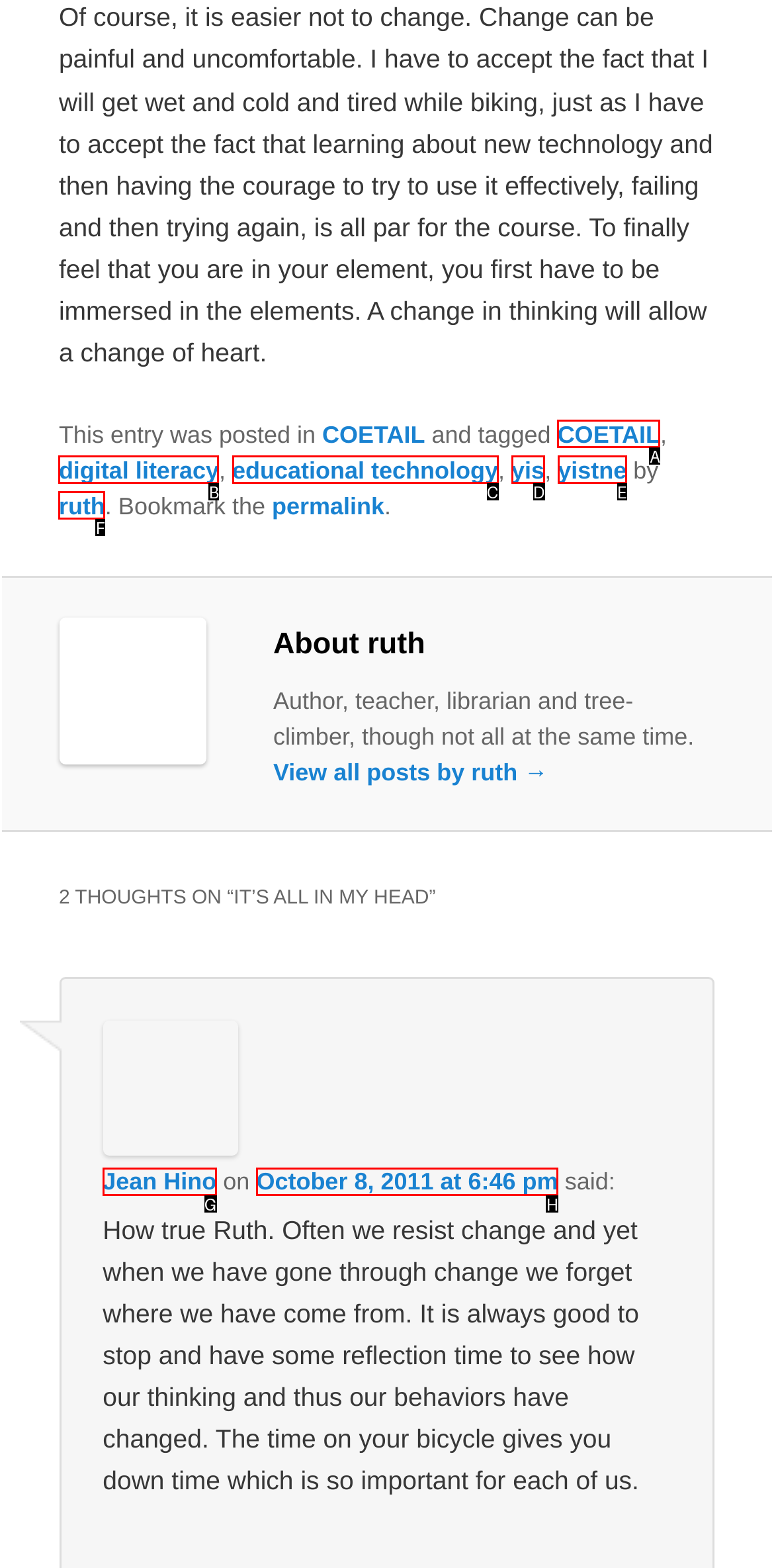Select the option that matches this description: Jean Hino
Answer by giving the letter of the chosen option.

G